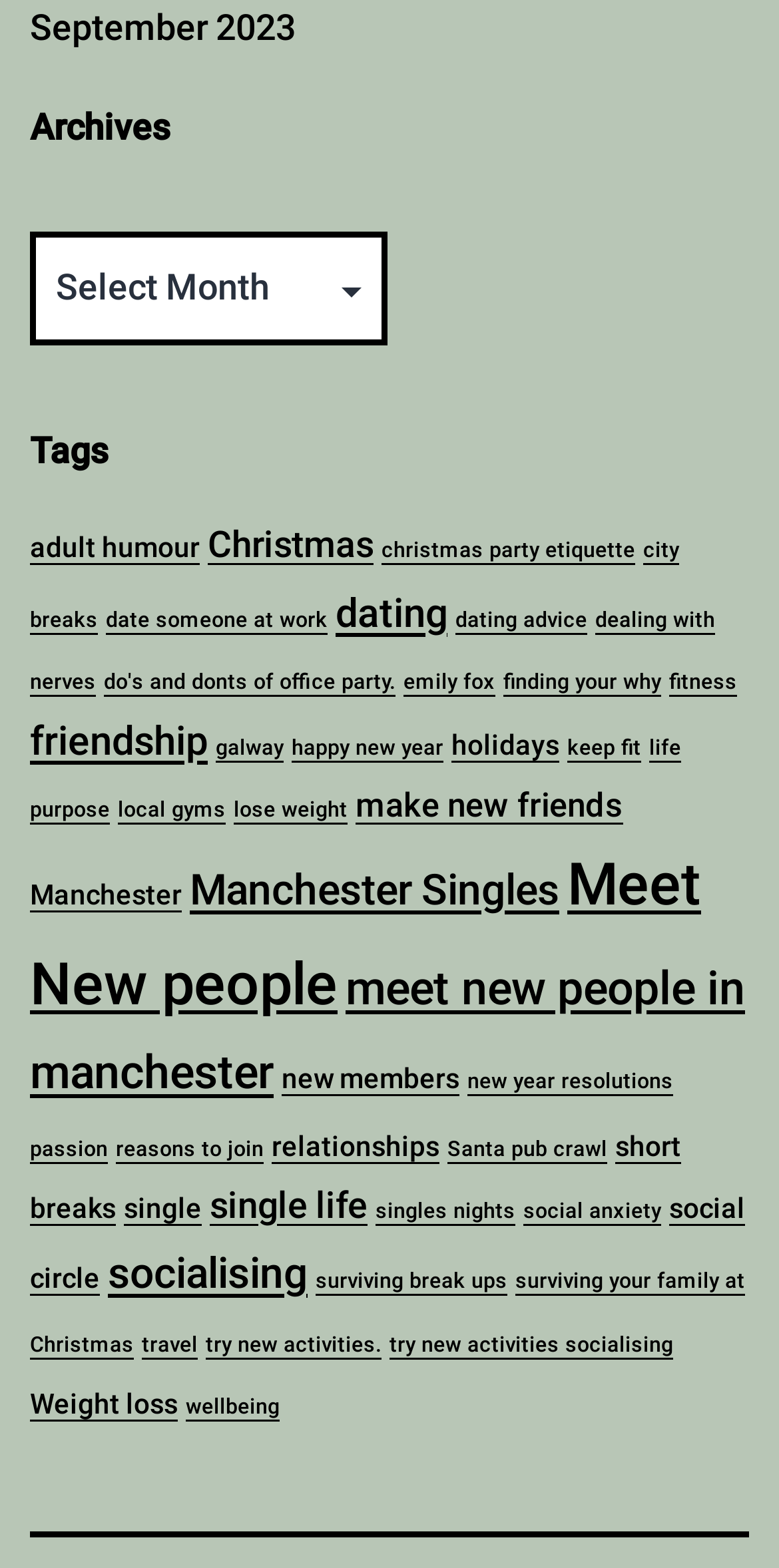Locate the bounding box coordinates of the item that should be clicked to fulfill the instruction: "View 'Meet New people' articles".

[0.038, 0.542, 0.9, 0.649]